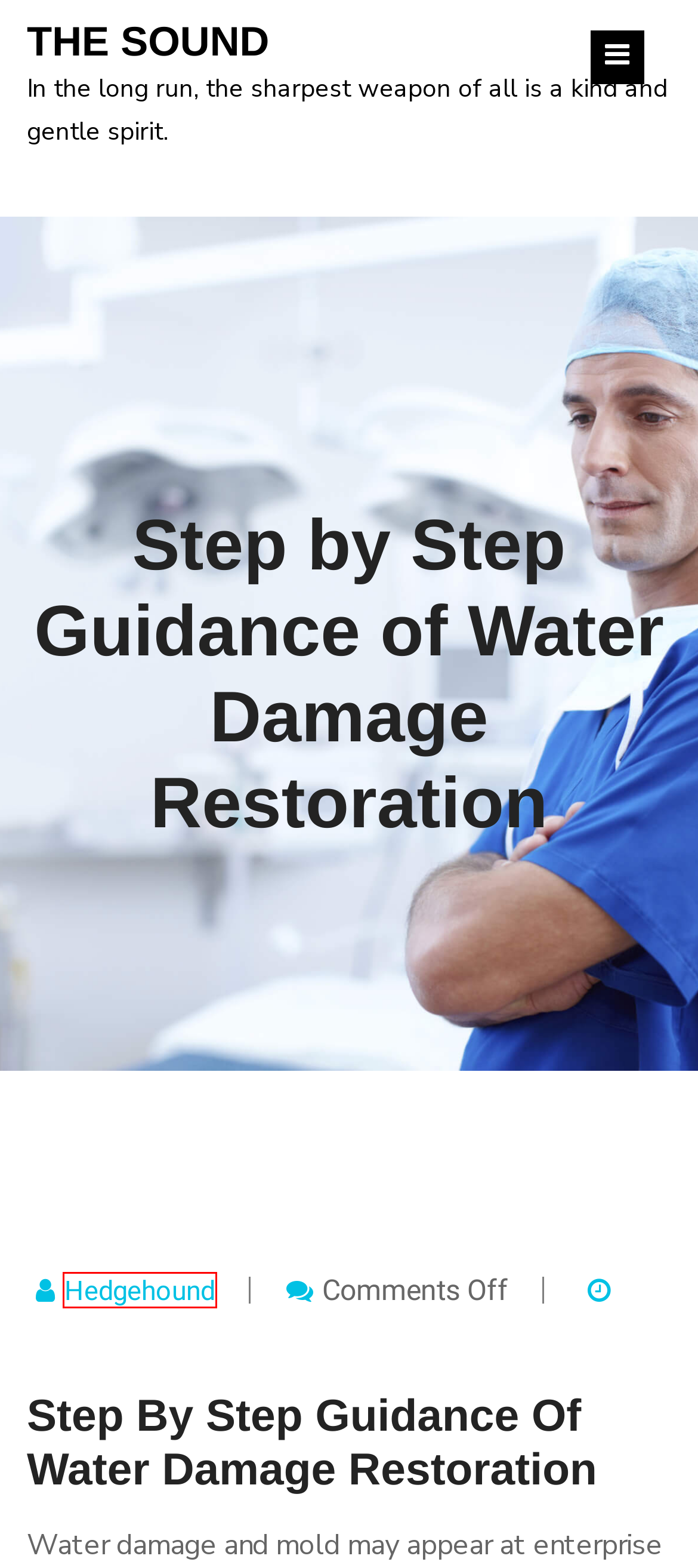You are presented with a screenshot of a webpage with a red bounding box. Select the webpage description that most closely matches the new webpage after clicking the element inside the red bounding box. The options are:
A. Hedgehound – THE SOUND
B. General – THE SOUND
C. Games – THE SOUND
D. Pathways to Parenthood: Vasectomy Reversal Experts in Calgary – THE SOUND
E. Flutter Hub: Your Premier Destination for Flutter Development – THE SOUND
F. Virtual Vegas Vibes: The Ultimate Experience with Slots888 Online – THE SOUND
G. THE SOUND – In the long run, the sharpest weapon of all is a kind and gentle spirit.
H. Entertainment – THE SOUND

A